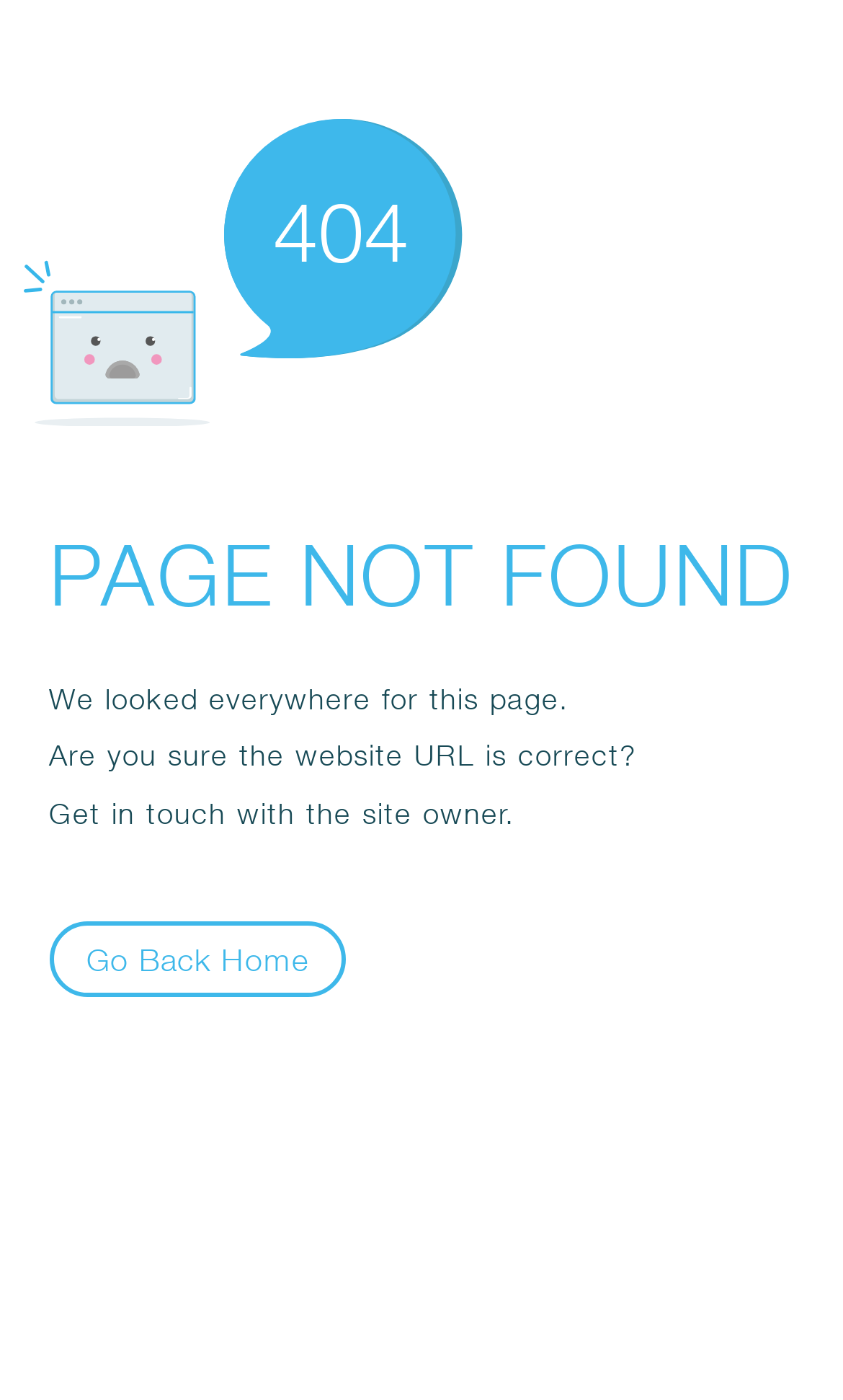How many text elements are on the page?
Please respond to the question with a detailed and informative answer.

I counted the number of StaticText elements on the page, which are 5, including '404', 'PAGE NOT FOUND', 'We looked everywhere for this page.', 'Are you sure the website URL is correct?', and 'Get in touch with the site owner.'.